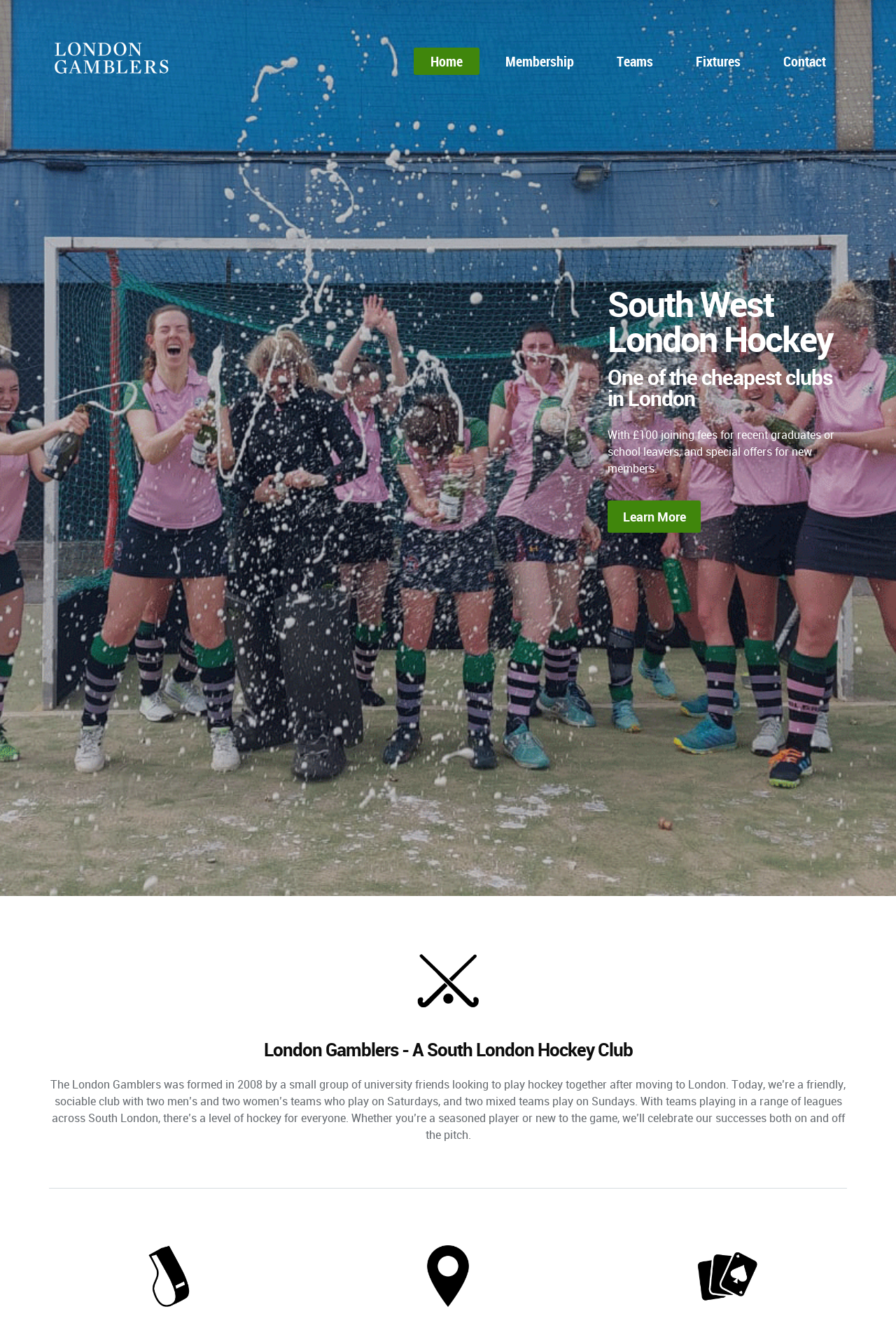What is the name of the hockey club?
From the image, respond with a single word or phrase.

London Gamblers